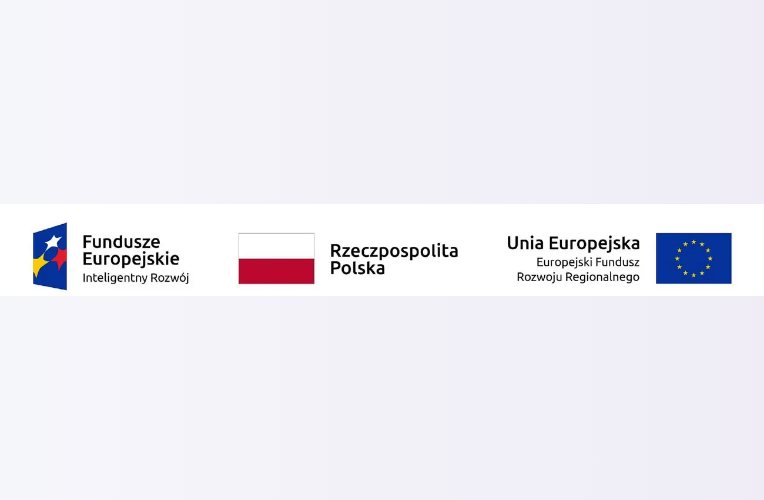What is written next to the EU flag logo?
Could you answer the question with a detailed and thorough explanation?

The text written next to the EU flag logo is 'Unia Europejska', which translates to 'European Union' in English, indicating regional development support.